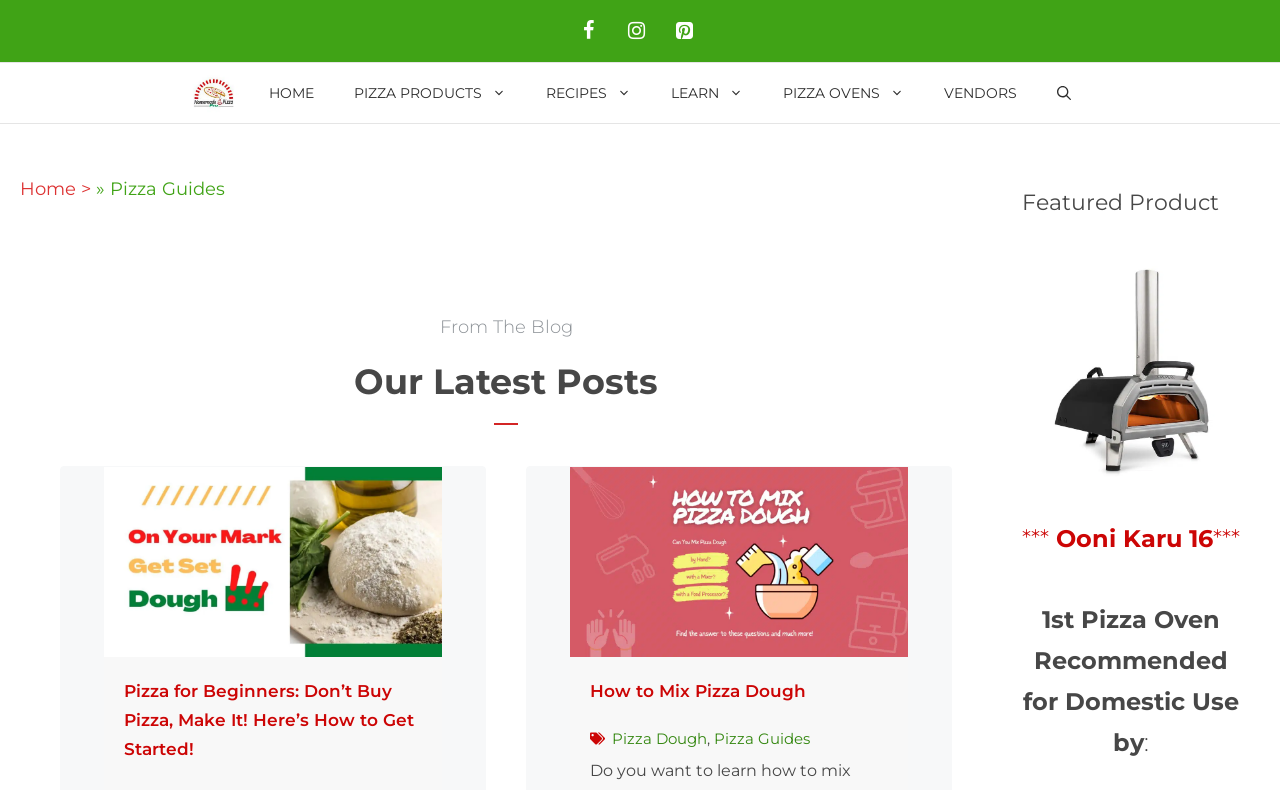Identify the coordinates of the bounding box for the element that must be clicked to accomplish the instruction: "Click on the Facebook link".

[0.444, 0.013, 0.475, 0.066]